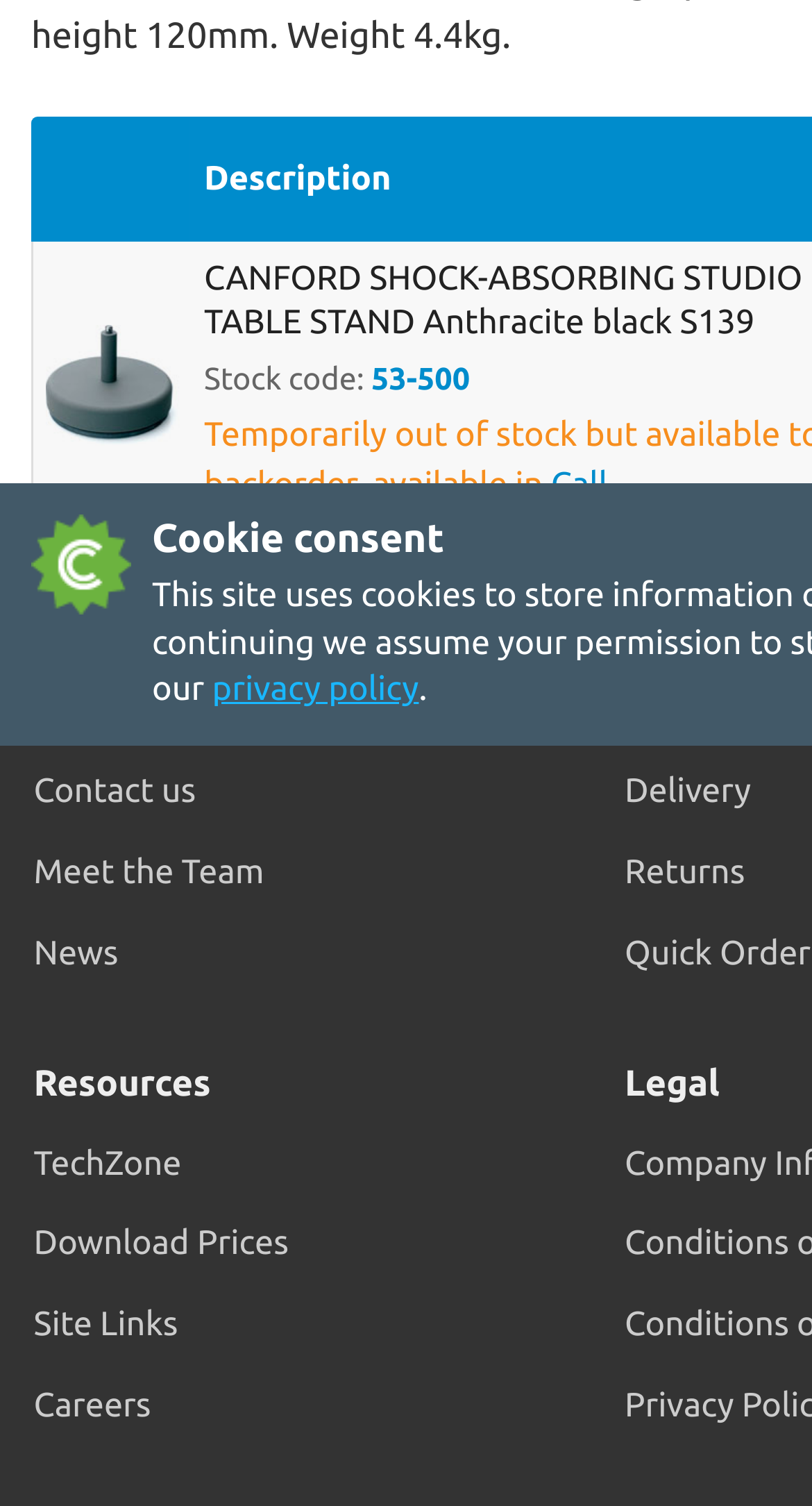Please determine the bounding box coordinates for the element that should be clicked to follow these instructions: "Check delivery information".

[0.769, 0.499, 0.925, 0.553]